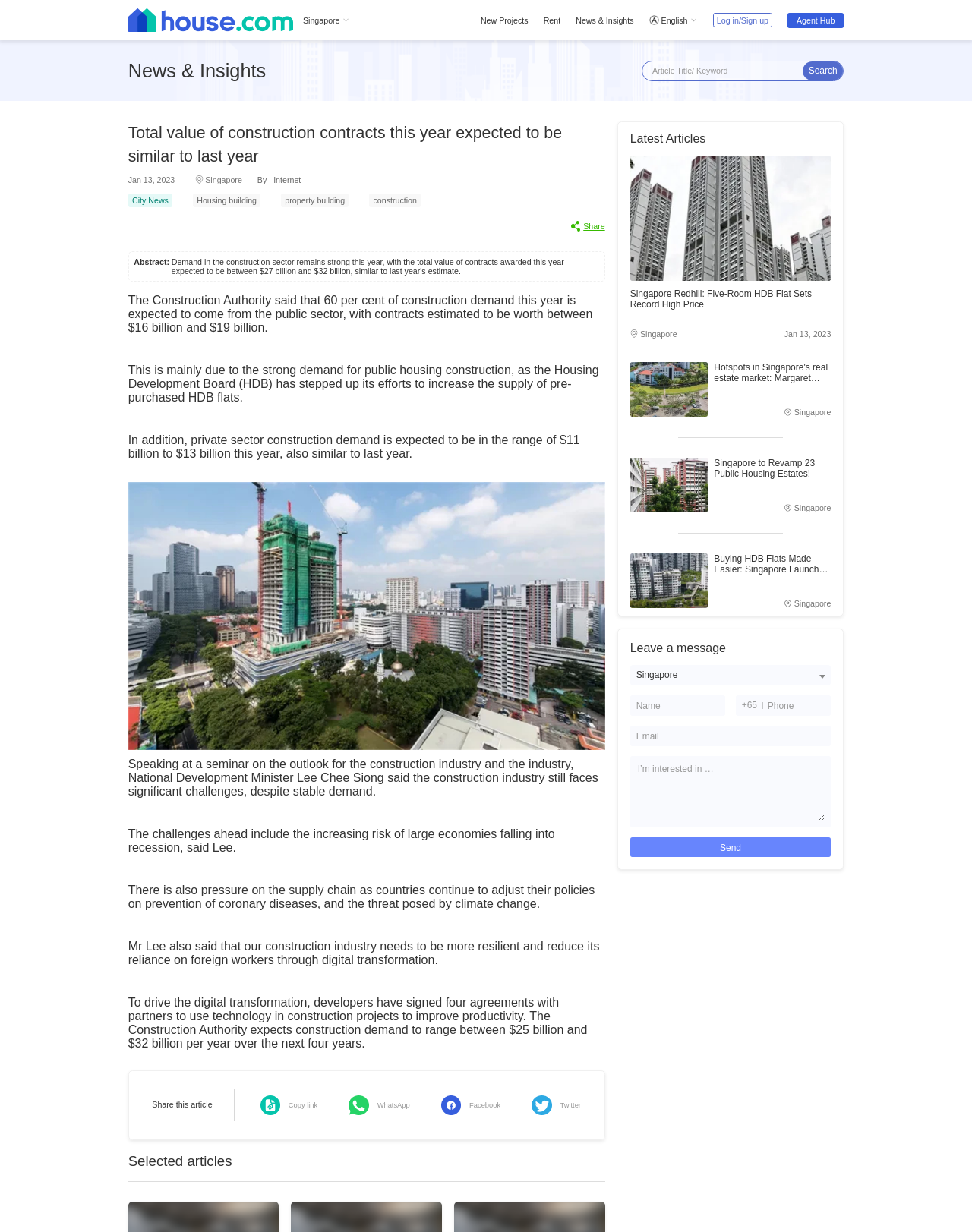Using the description "parent_node: +65 placeholder="Phone"", predict the bounding box of the relevant HTML element.

[0.788, 0.568, 0.849, 0.578]